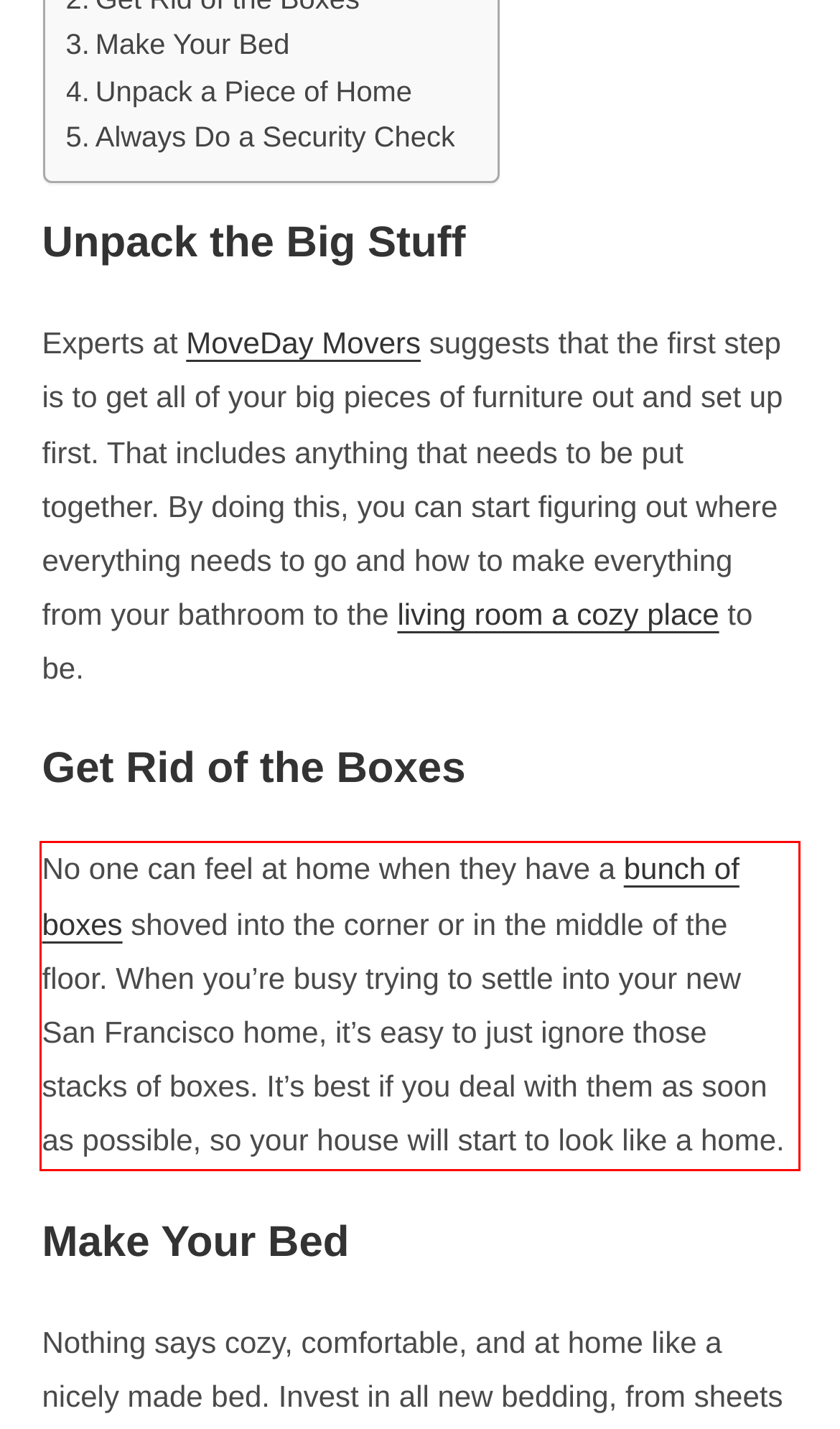You have a screenshot of a webpage with a red bounding box. Identify and extract the text content located inside the red bounding box.

No one can feel at home when they have a bunch of boxes shoved into the corner or in the middle of the floor. When you’re busy trying to settle into your new San Francisco home, it’s easy to just ignore those stacks of boxes. It’s best if you deal with them as soon as possible, so your house will start to look like a home.